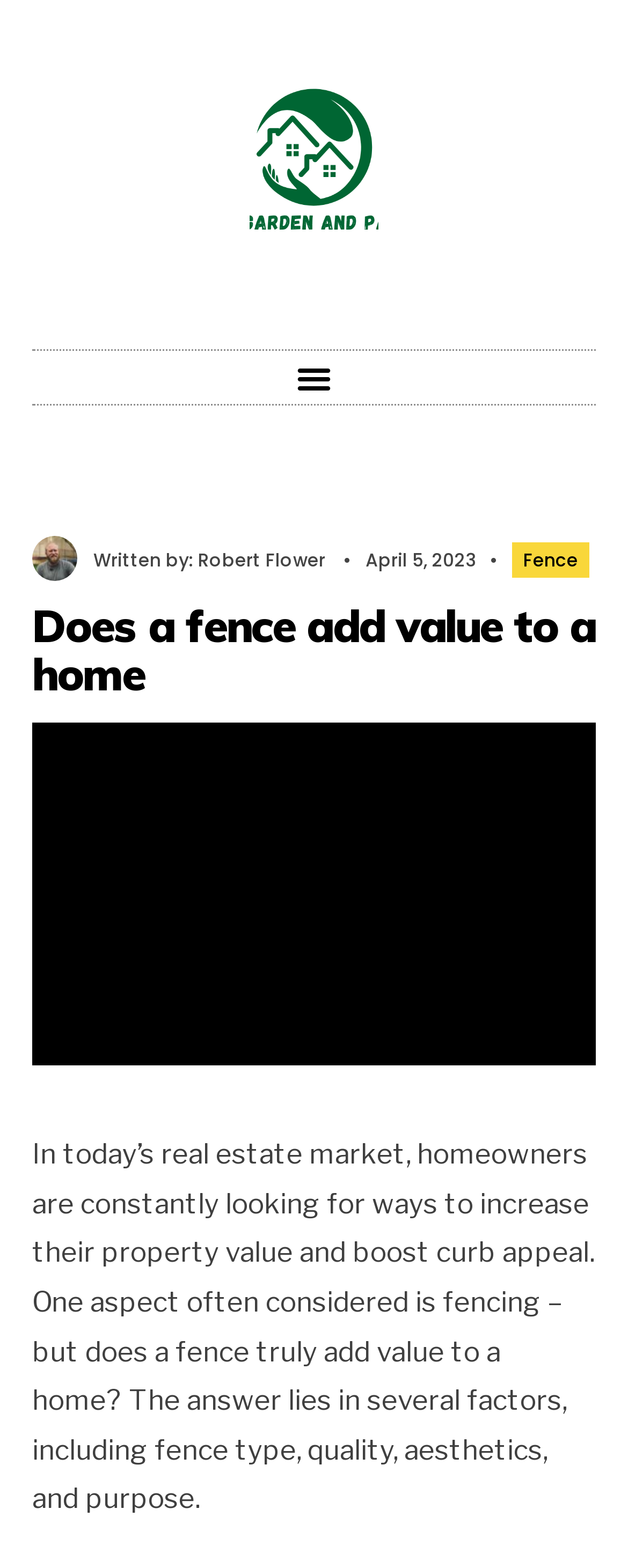Find the bounding box coordinates corresponding to the UI element with the description: "Robert Flower". The coordinates should be formatted as [left, top, right, bottom], with values as floats between 0 and 1.

[0.315, 0.349, 0.518, 0.366]